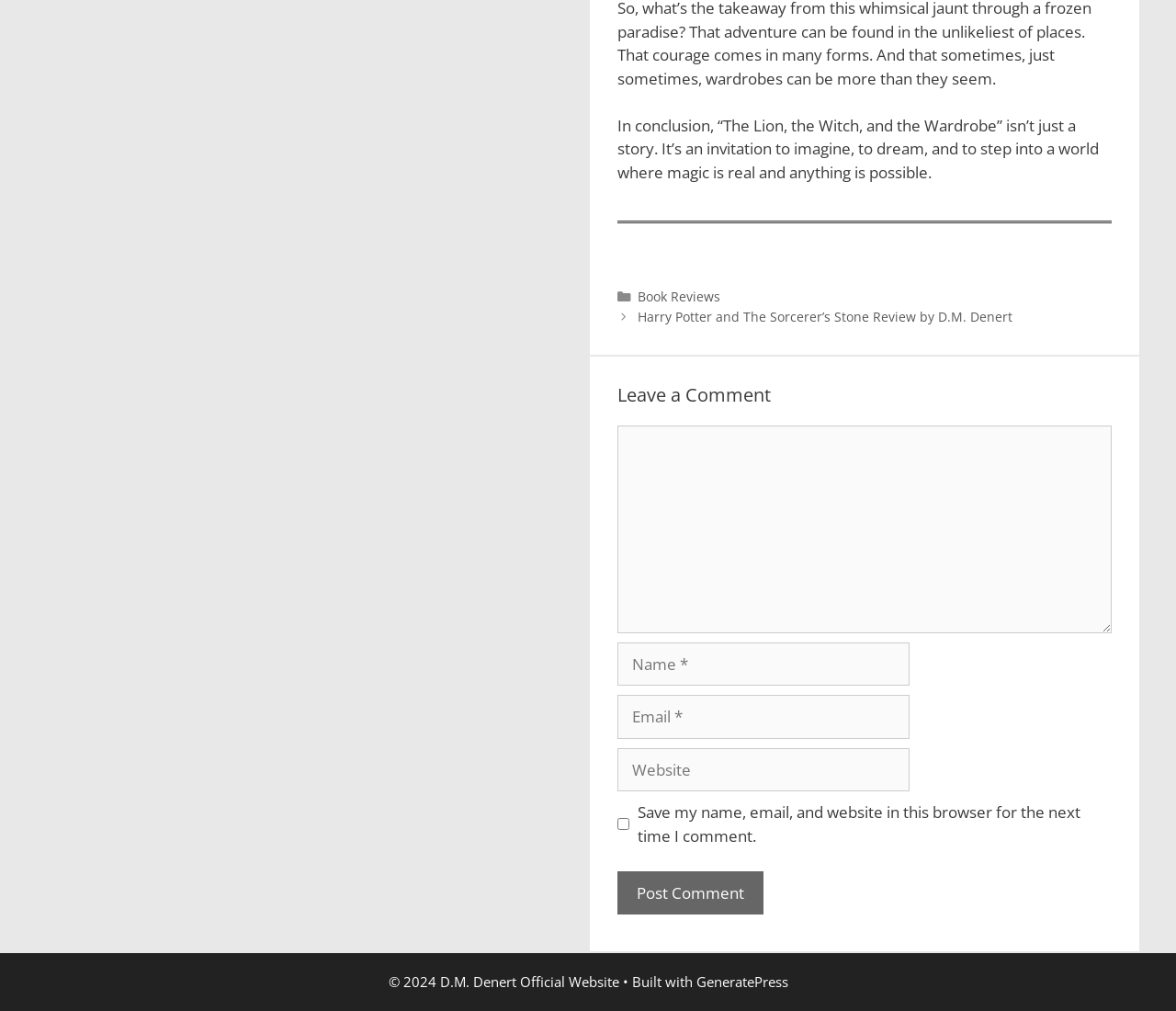Provide a single word or phrase answer to the question: 
What is the category of the book review?

Book Reviews